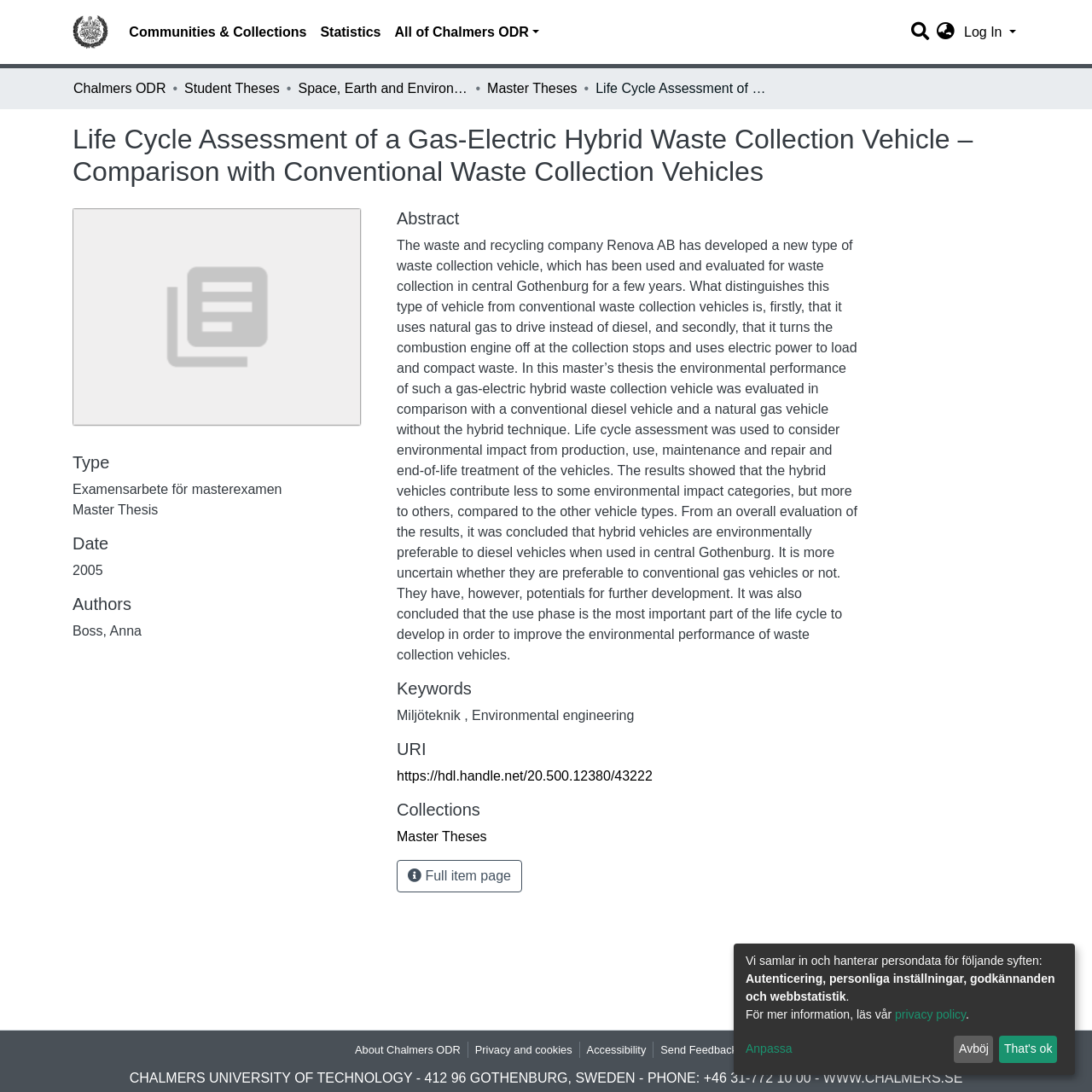Based on the element description WWW.CHALMERS.SE, identify the bounding box of the UI element in the given webpage screenshot. The coordinates should be in the format (top-left x, top-left y, bottom-right x, bottom-right y) and must be between 0 and 1.

[0.754, 0.98, 0.882, 0.994]